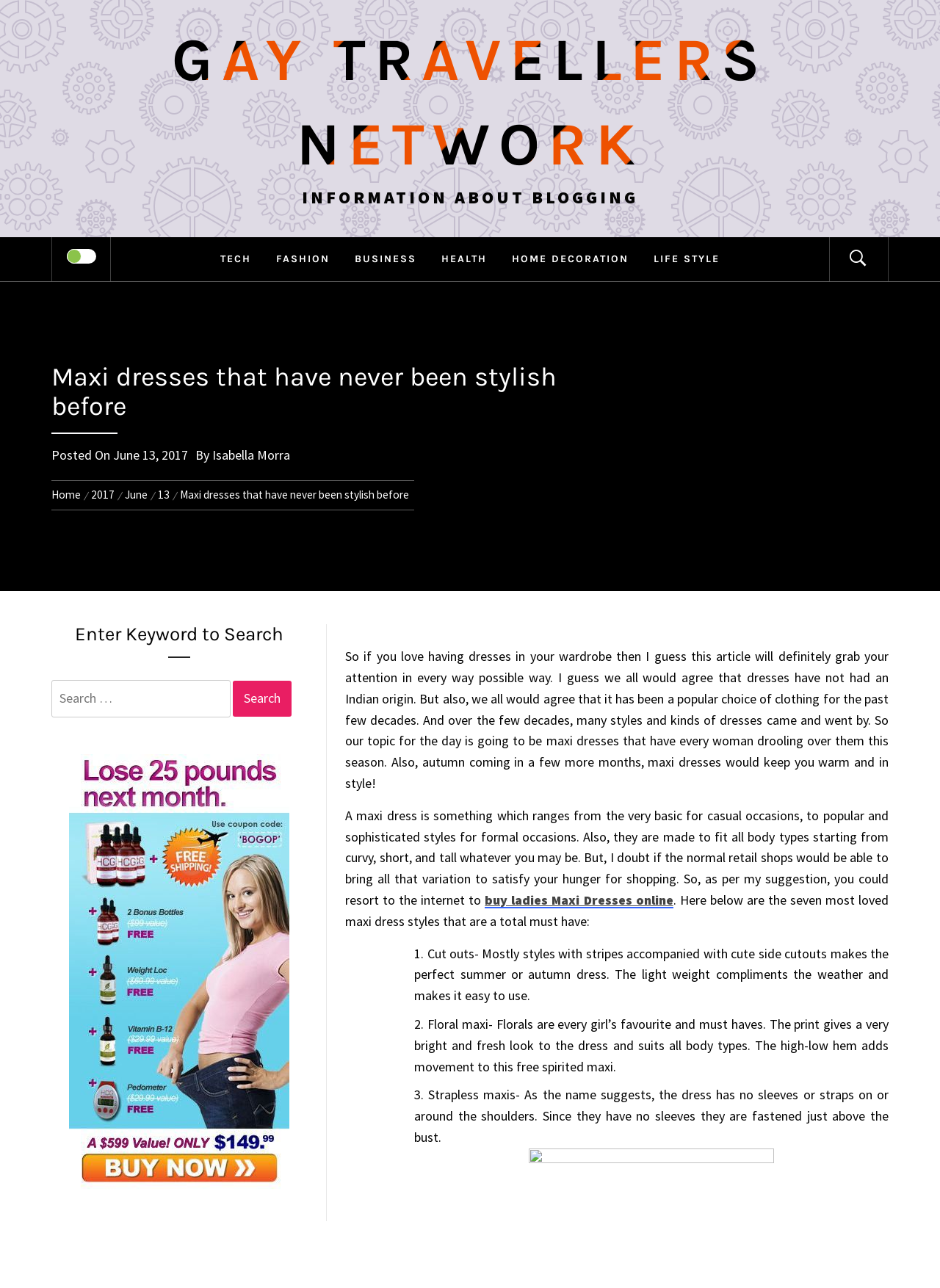What is the benefit of buying maxi dresses online?
Look at the screenshot and provide an in-depth answer.

According to the article, buying maxi dresses online can provide a wider variation in styles, which may not be available in normal retail shops.